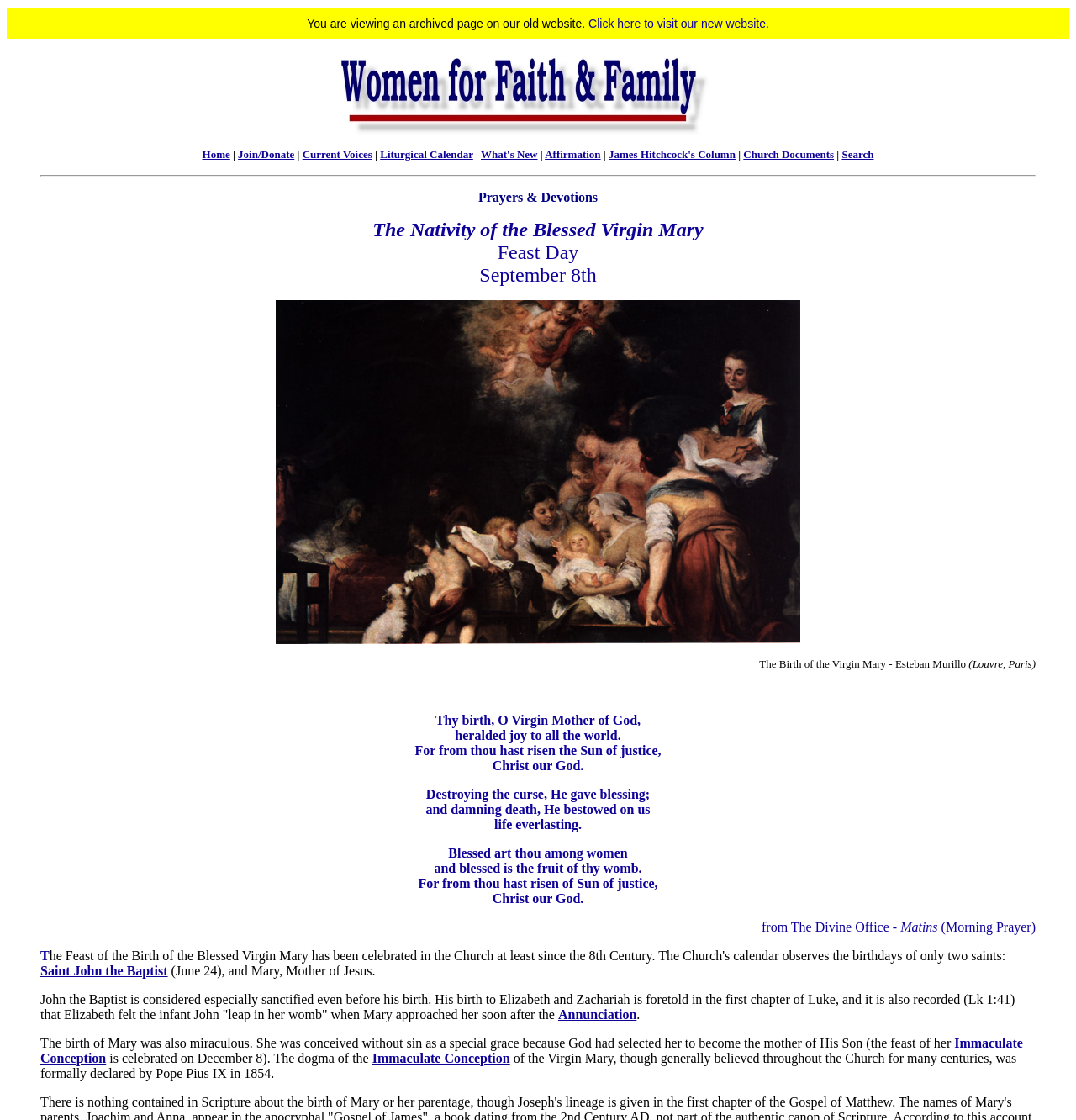Detail the various sections and features present on the webpage.

The webpage is about the "Birth of Mary" and appears to be a religious article or devotional page. At the top, there is a notification stating that the user is viewing an archived page on the old website, with a link to visit the new website. Below this, there is an image, likely a decorative or illustrative element.

The main content of the page is divided into sections. On the left side, there is a blockquote containing a navigation menu with links to various pages, including "Home", "Join/Donate", "Current Voices", and others. Below this menu, there is a horizontal separator line.

The main article begins with a heading "Prayers & Devotions" and a subheading "The Nativity of the Blessed Virgin Mary". The text describes the feast day of September 8th and includes a quote from a prayer or hymn. Below this, there is a large image, likely a painting or artwork related to the Virgin Mary.

The article continues with a blockquote containing a description of the artwork, "The Birth of the Virgin Mary - Esteban Murillo" from the Louvre in Paris. The text then returns to the prayer or hymn, with several stanzas describing the birth of the Virgin Mary and its significance.

The article concludes with a section discussing the miraculous birth of John the Baptist and the Immaculate Conception of the Virgin Mary, with links to related articles or pages. There are also several static text elements with no descriptive text, which may be decorative or spacer elements.